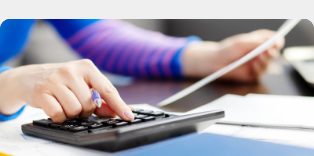Provide a comprehensive description of the image.

This image features a close-up of a hand pressing a button on a calculator, emphasizing the importance of calculations in financial planning. The person's hand is adorned with a pen and appears to be engaged in a task that requires careful attention, likely related to mortgage planning or budgeting. Surrounding the calculator are various papers, suggesting a meticulous effort to manage finances. This visual enhances the contextual theme of a mortgage repayment calculator, where individuals or professionals assess their borrowing potential and monthly repayments as they prepare for significant financial decisions.